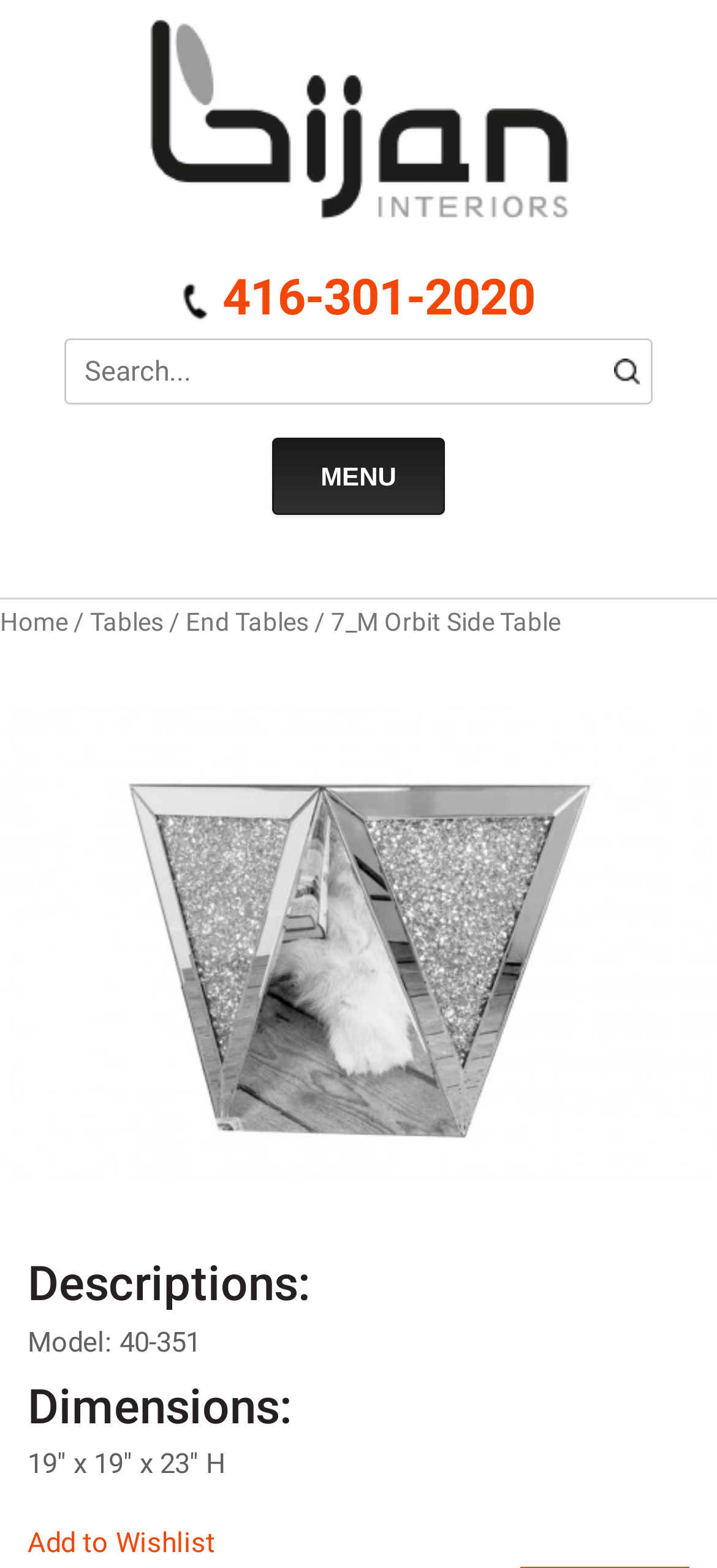Given the content of the image, can you provide a detailed answer to the question?
What are the dimensions of the product?

The dimensions of the product can be found in the 'Dimensions:' section of the product description, which lists the height, width, and length of the product.